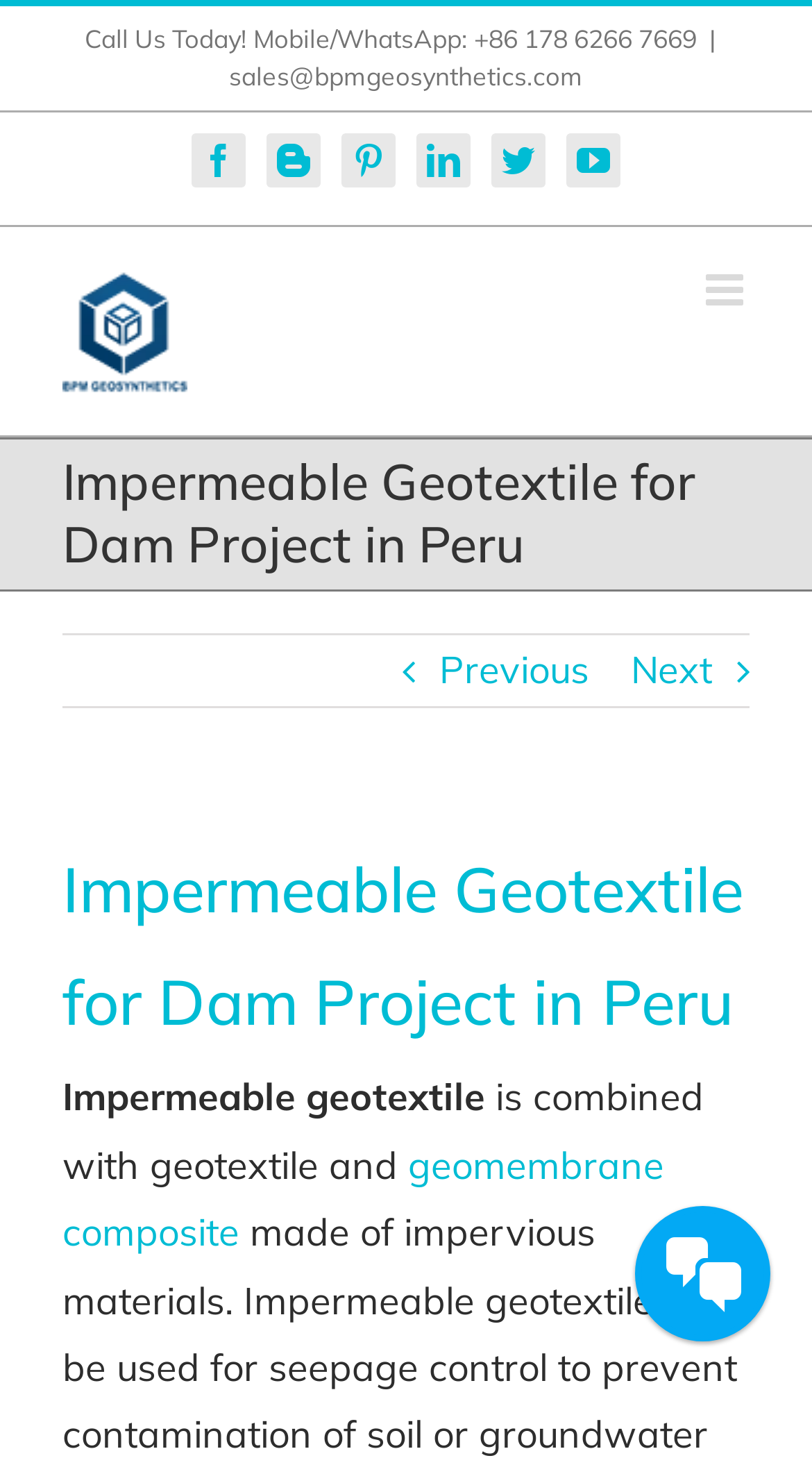Please provide the bounding box coordinates for the element that needs to be clicked to perform the following instruction: "Visit the company's Facebook page". The coordinates should be given as four float numbers between 0 and 1, i.e., [left, top, right, bottom].

[0.236, 0.091, 0.303, 0.128]